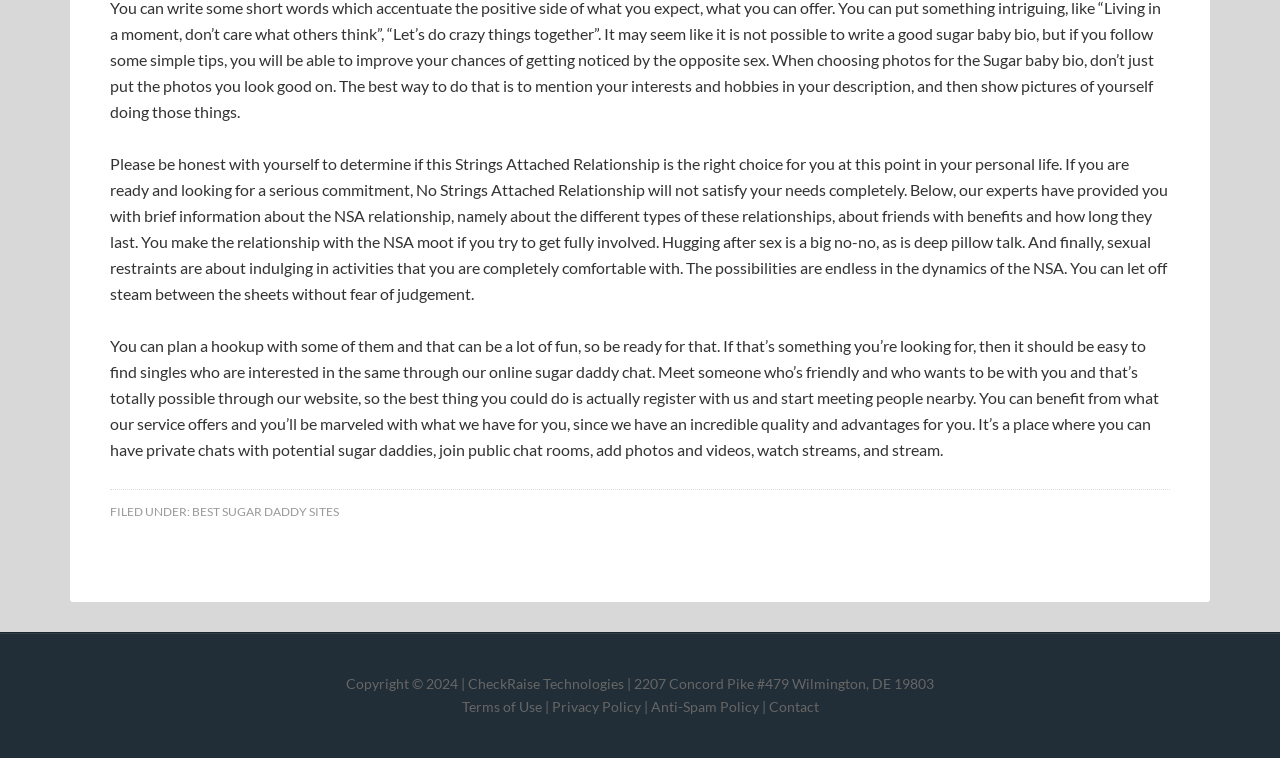What can users do on this website?
Provide a fully detailed and comprehensive answer to the question.

According to the StaticText element with ID 98, users can plan hookups, meet singles who are interested in NSA relationships, and engage in private chats with potential sugar daddies. The website also allows users to join public chat rooms, add photos and videos, and watch streams.